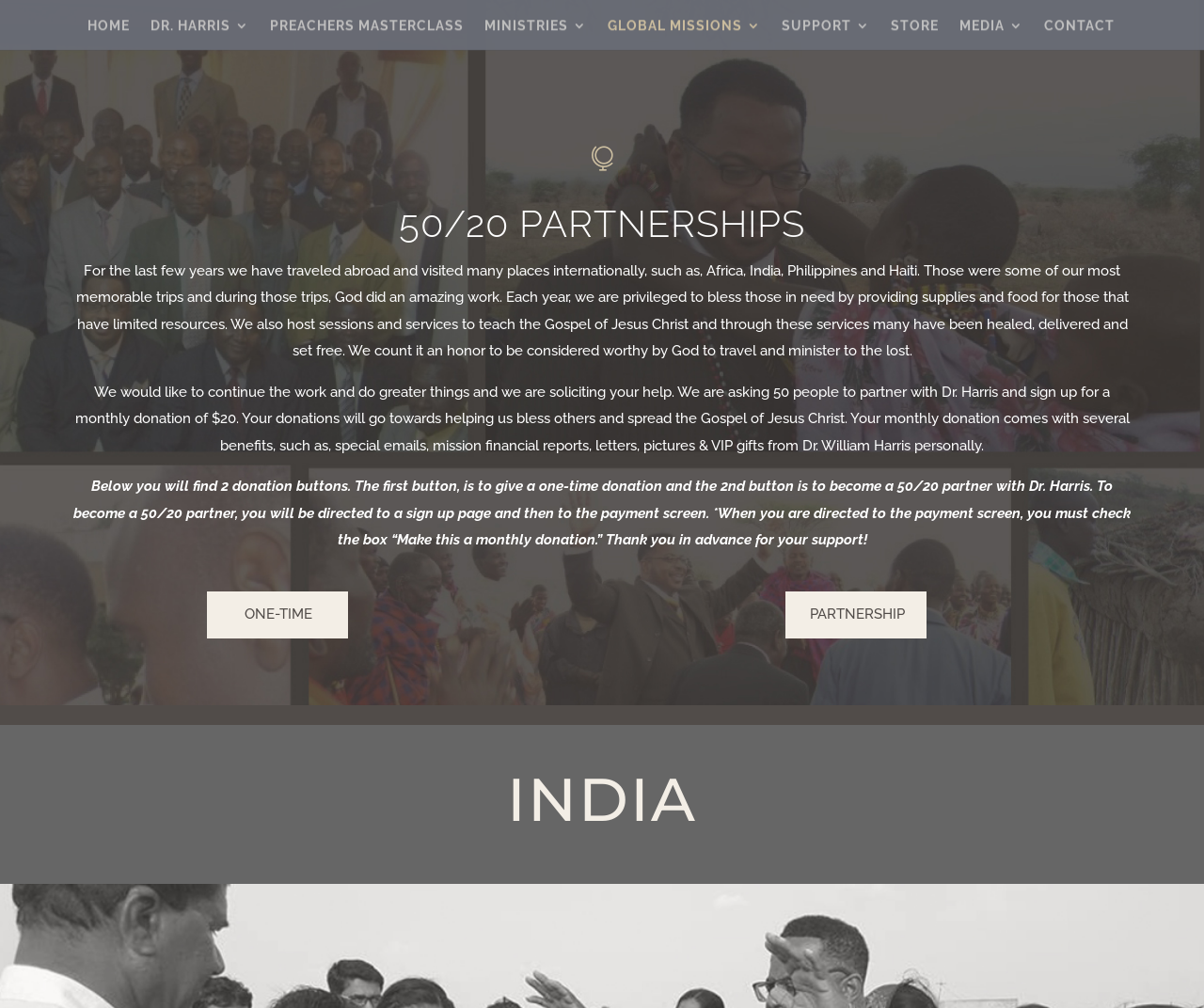What is the main purpose of Dr. Harris's trips?
Provide a well-explained and detailed answer to the question.

Based on the text, it is clear that Dr. Harris travels abroad to bless those in need by providing supplies and food, and also to teach the Gospel of Jesus Christ. This is evident from the sentence 'Each year, we are privileged to bless those in need by providing supplies and food for those that have limited resources.'